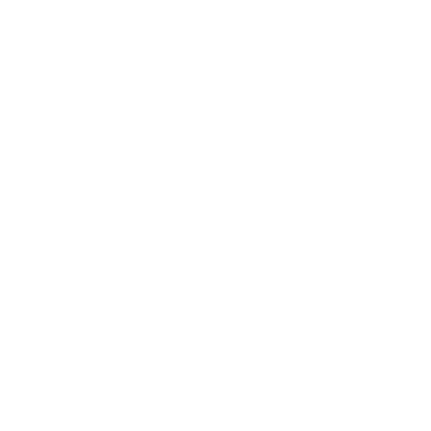How many children have been impacted by Basketball Smiles?
Provide an in-depth answer to the question, covering all aspects.

According to the caption, Basketball Smiles has had a positive impact on over 12,000 boys and girls, which is the number of children who have benefited from the program.